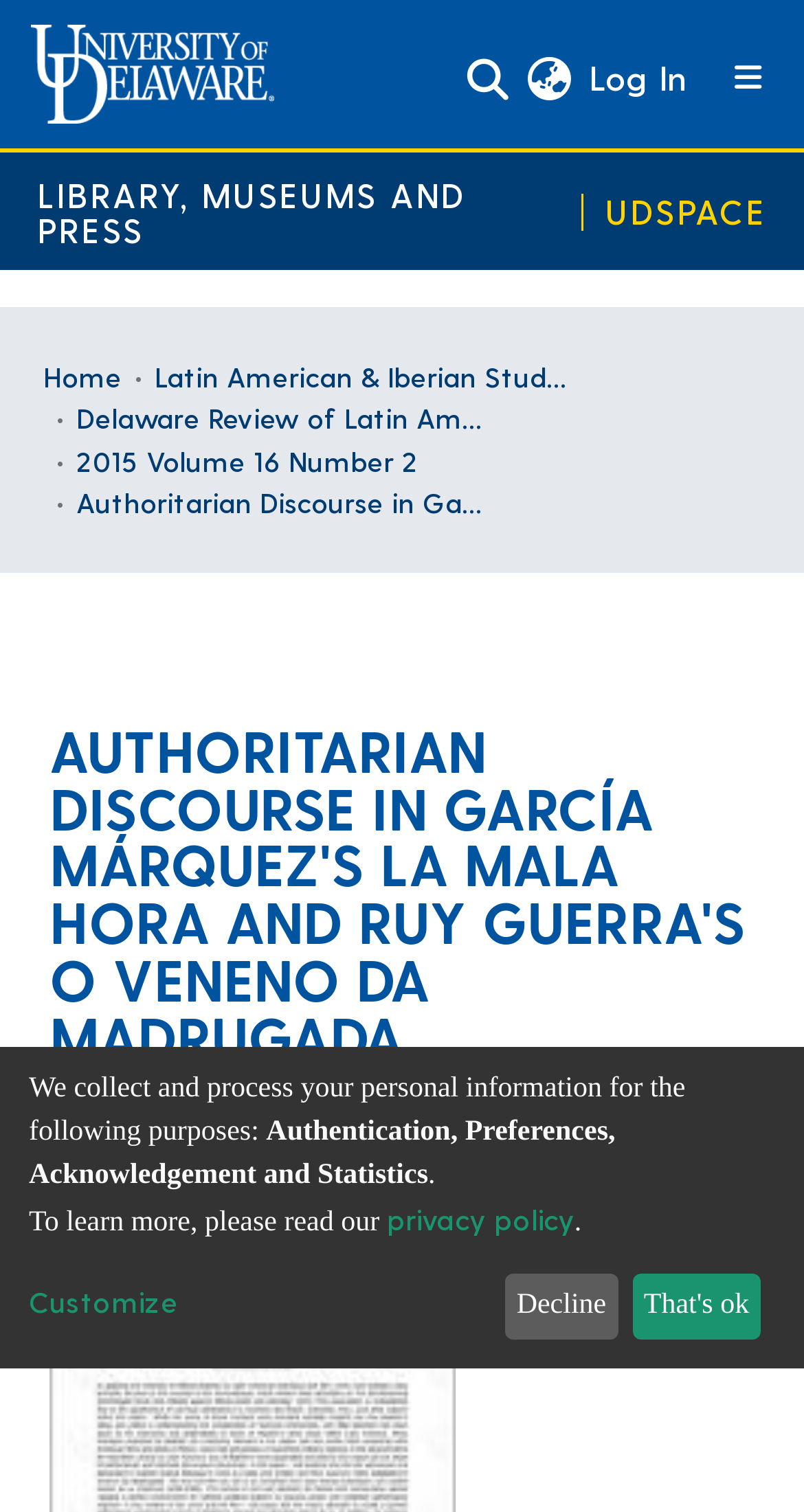Identify the bounding box coordinates for the UI element mentioned here: "Communities & Collections". Provide the coordinates as four float values between 0 and 1, i.e., [left, top, right, bottom].

[0.176, 0.179, 0.824, 0.247]